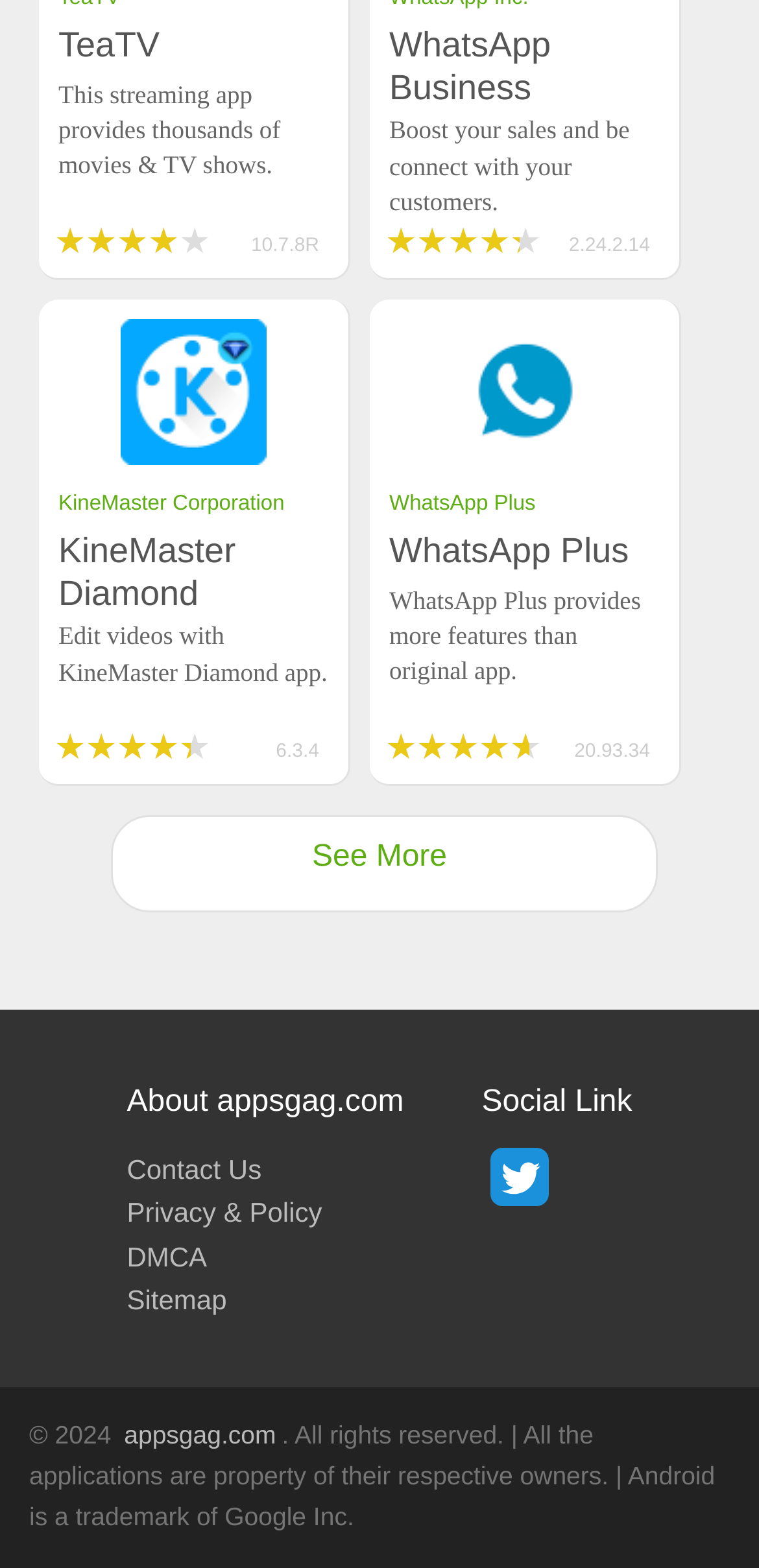Answer the question in a single word or phrase:
How can I contact the website owner?

Contact Us link